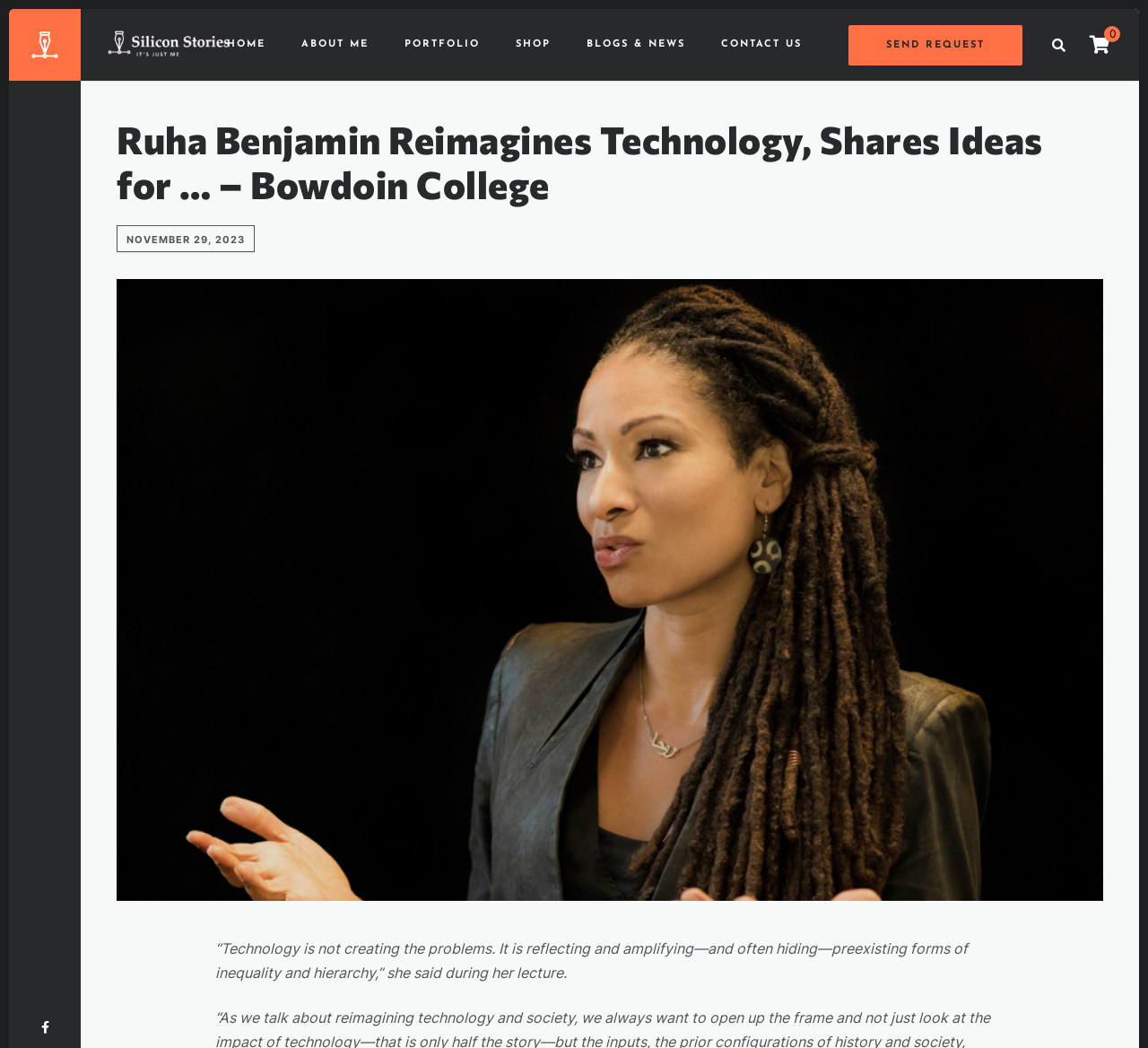Using the description "Send request", predict the bounding box of the relevant HTML element.

[0.739, 0.024, 0.891, 0.062]